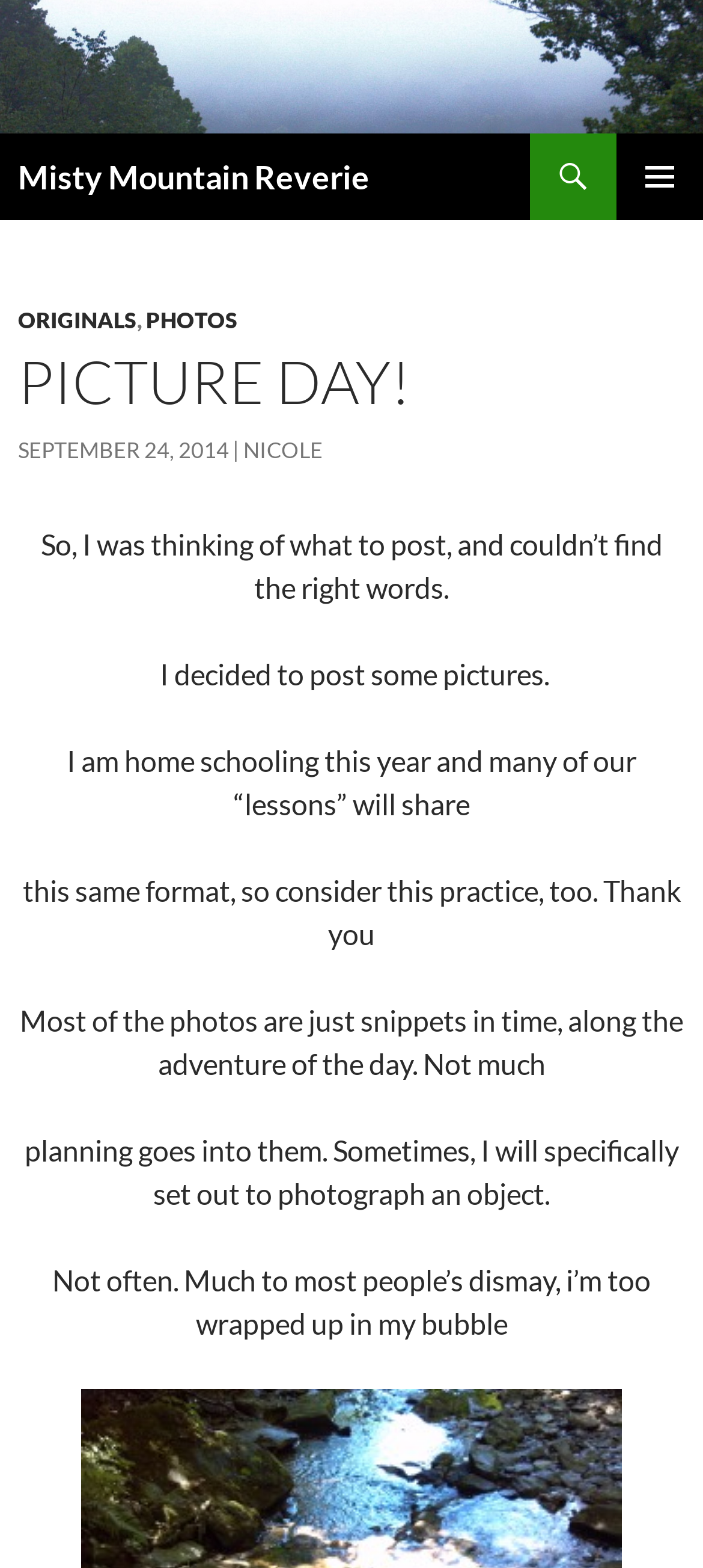What is the topic of the post?
Answer the question using a single word or phrase, according to the image.

Picture Day